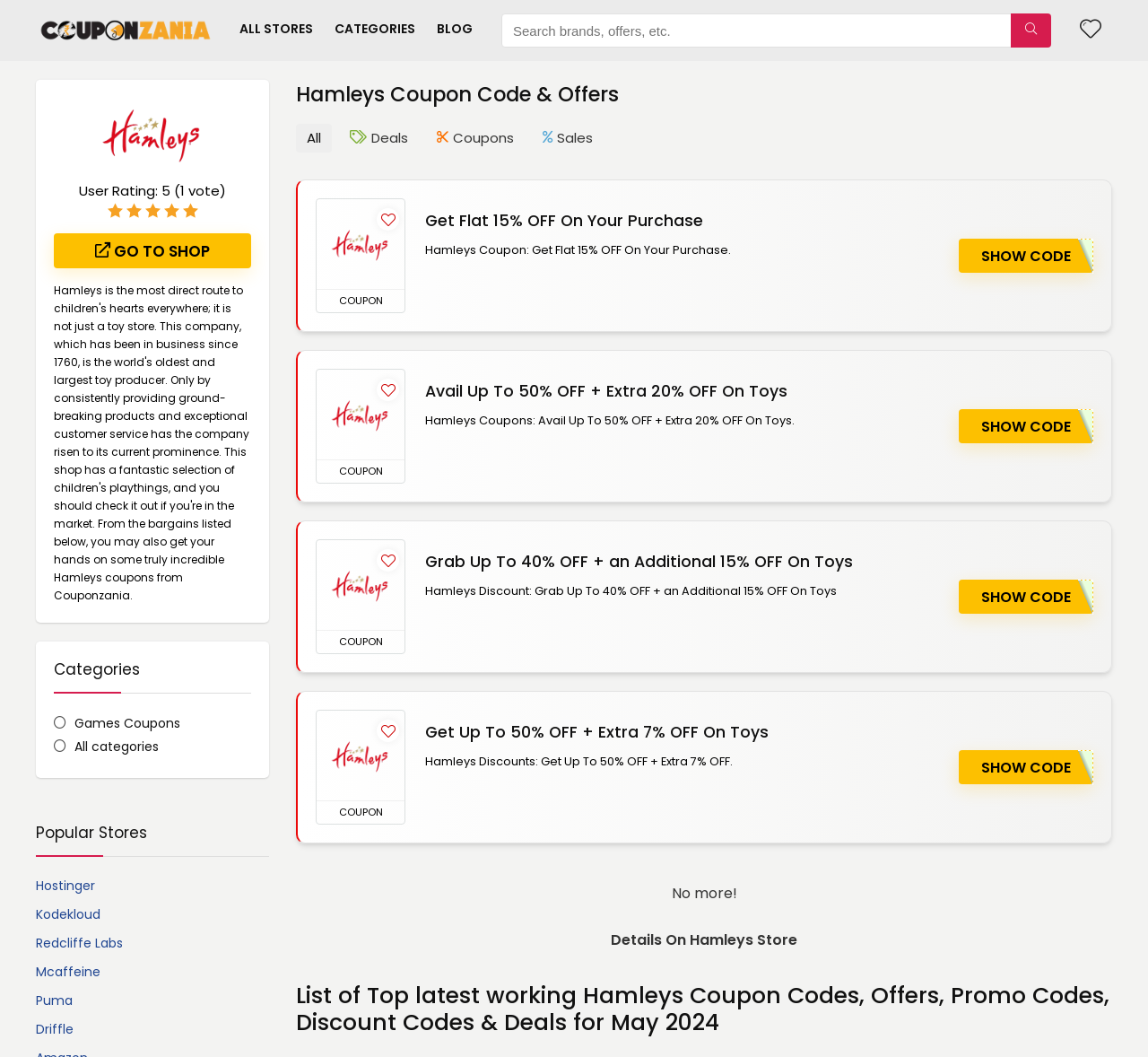Please identify the bounding box coordinates of the area that needs to be clicked to follow this instruction: "View Hamleys coupon: Get Flat 15% OFF On Your Purchase".

[0.276, 0.188, 0.352, 0.273]